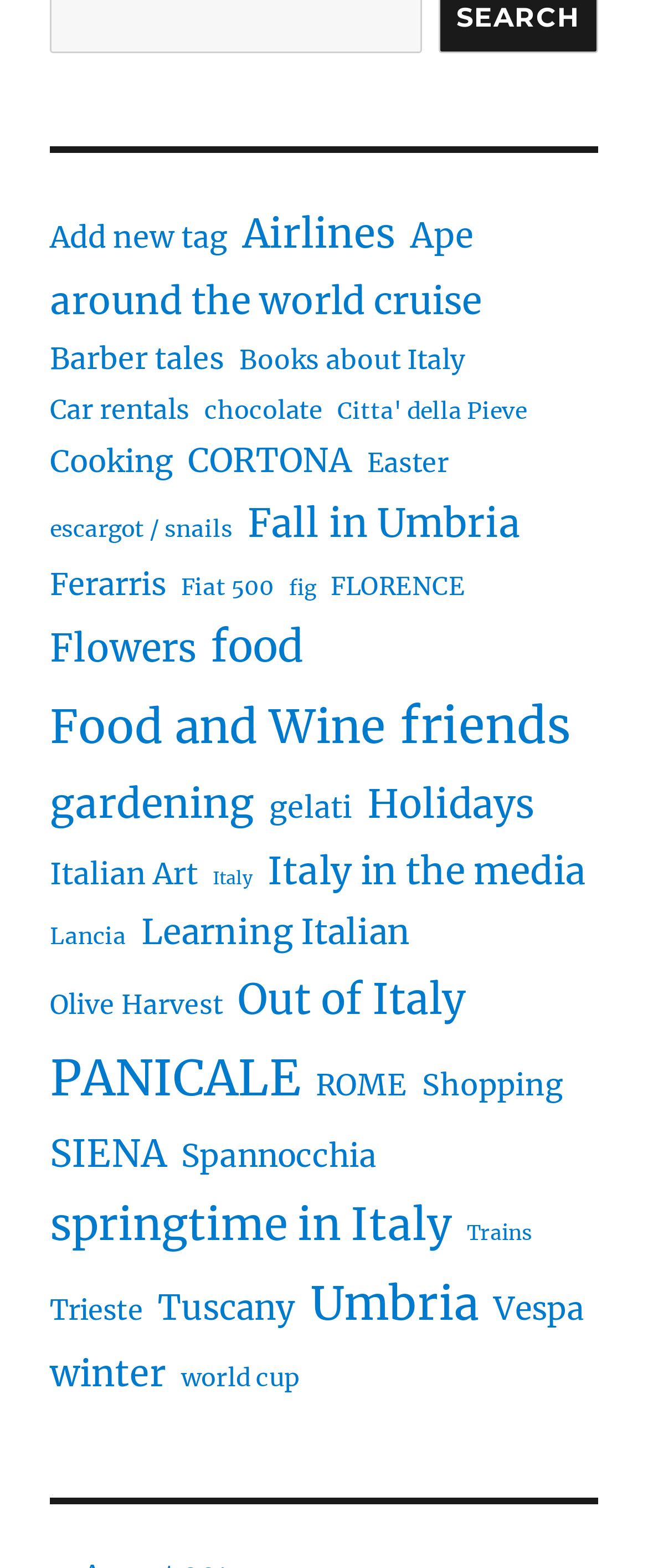Please identify the bounding box coordinates of the element that needs to be clicked to perform the following instruction: "Learn about PANICALE".

[0.077, 0.661, 0.464, 0.715]